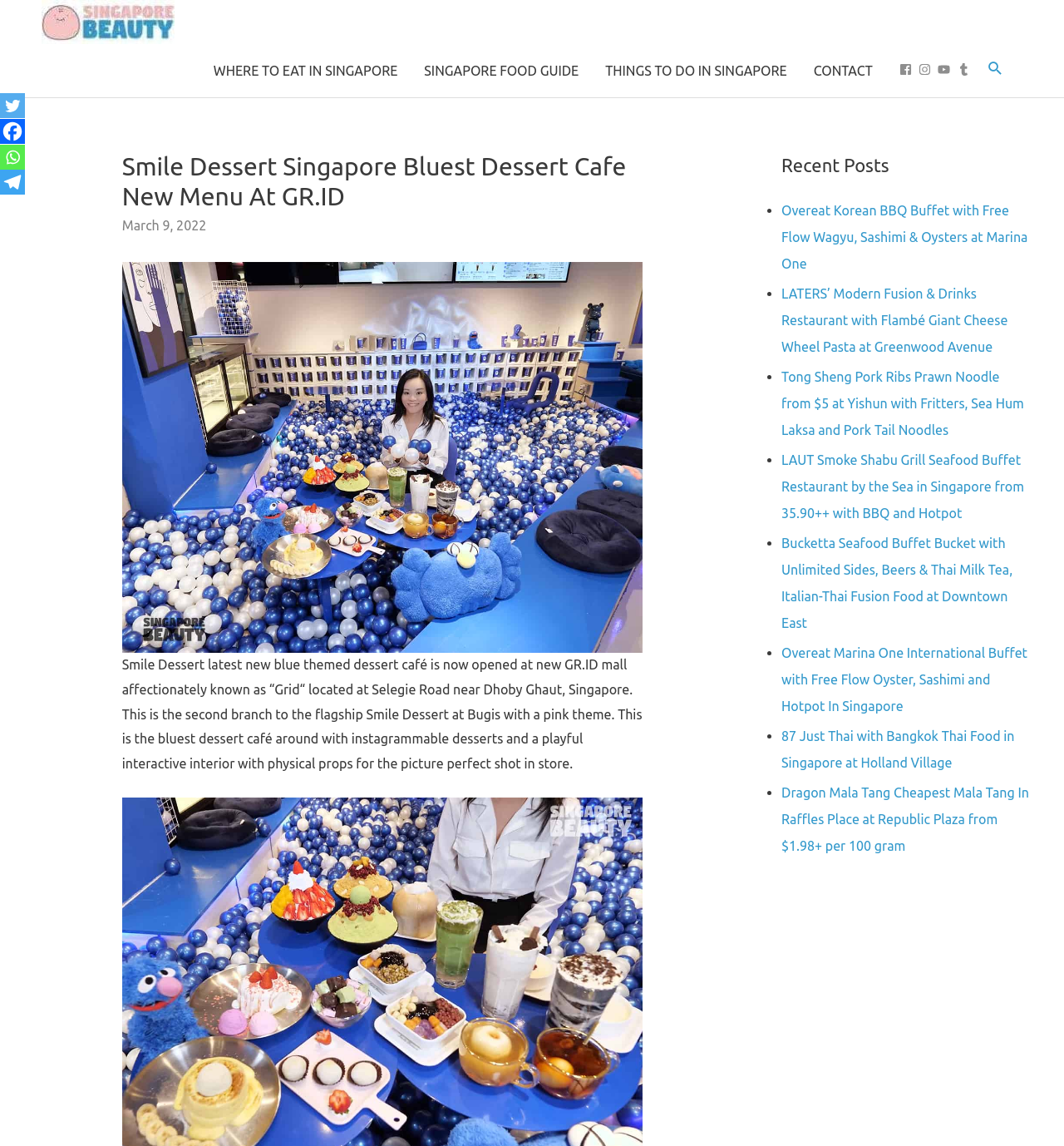Please provide a one-word or phrase answer to the question: 
Where is the new GR.ID mall located?

Selegie Road near Dhoby Ghaut